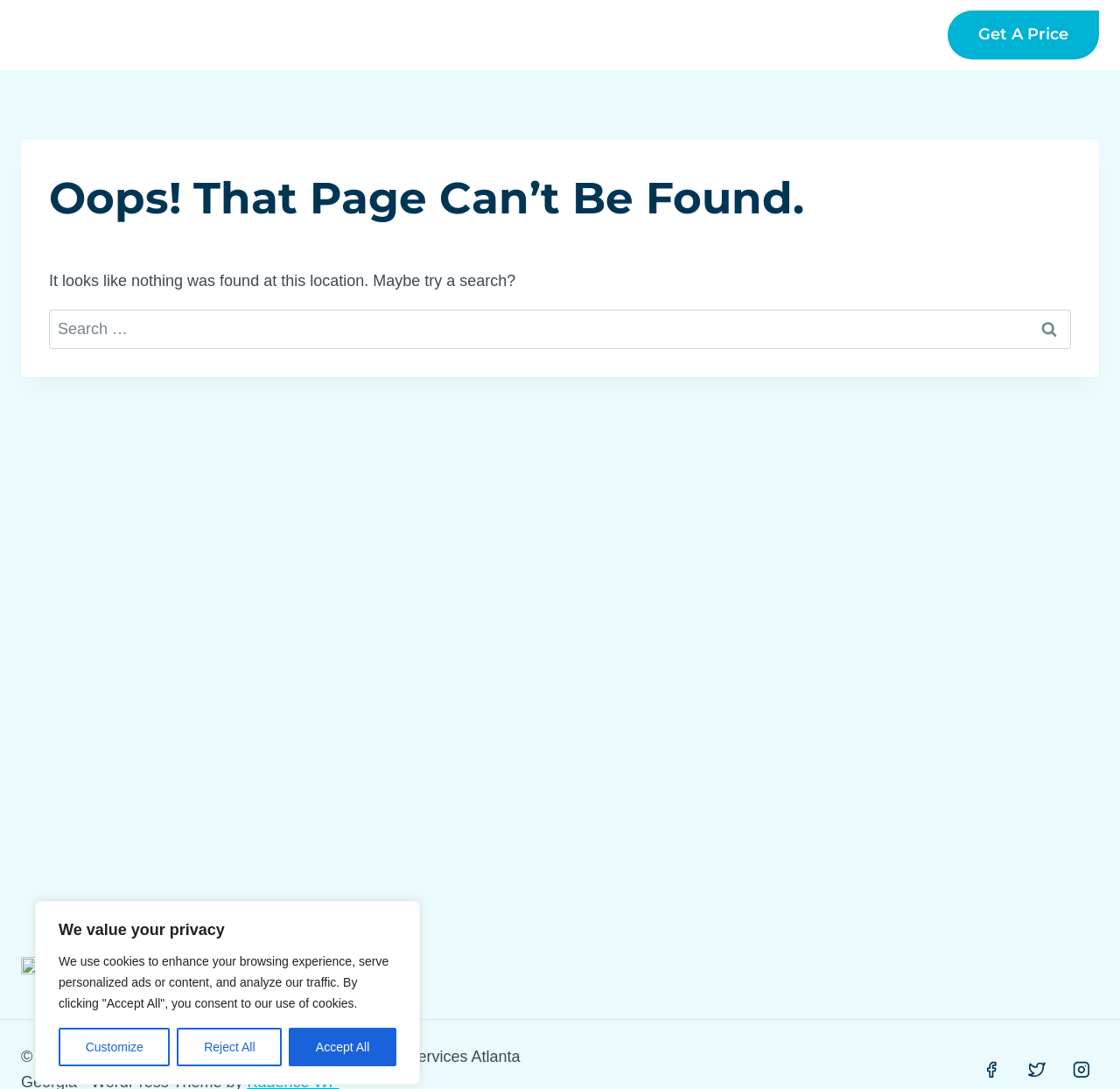What can be done to find the desired content?
Using the visual information from the image, give a one-word or short-phrase answer.

Try a search